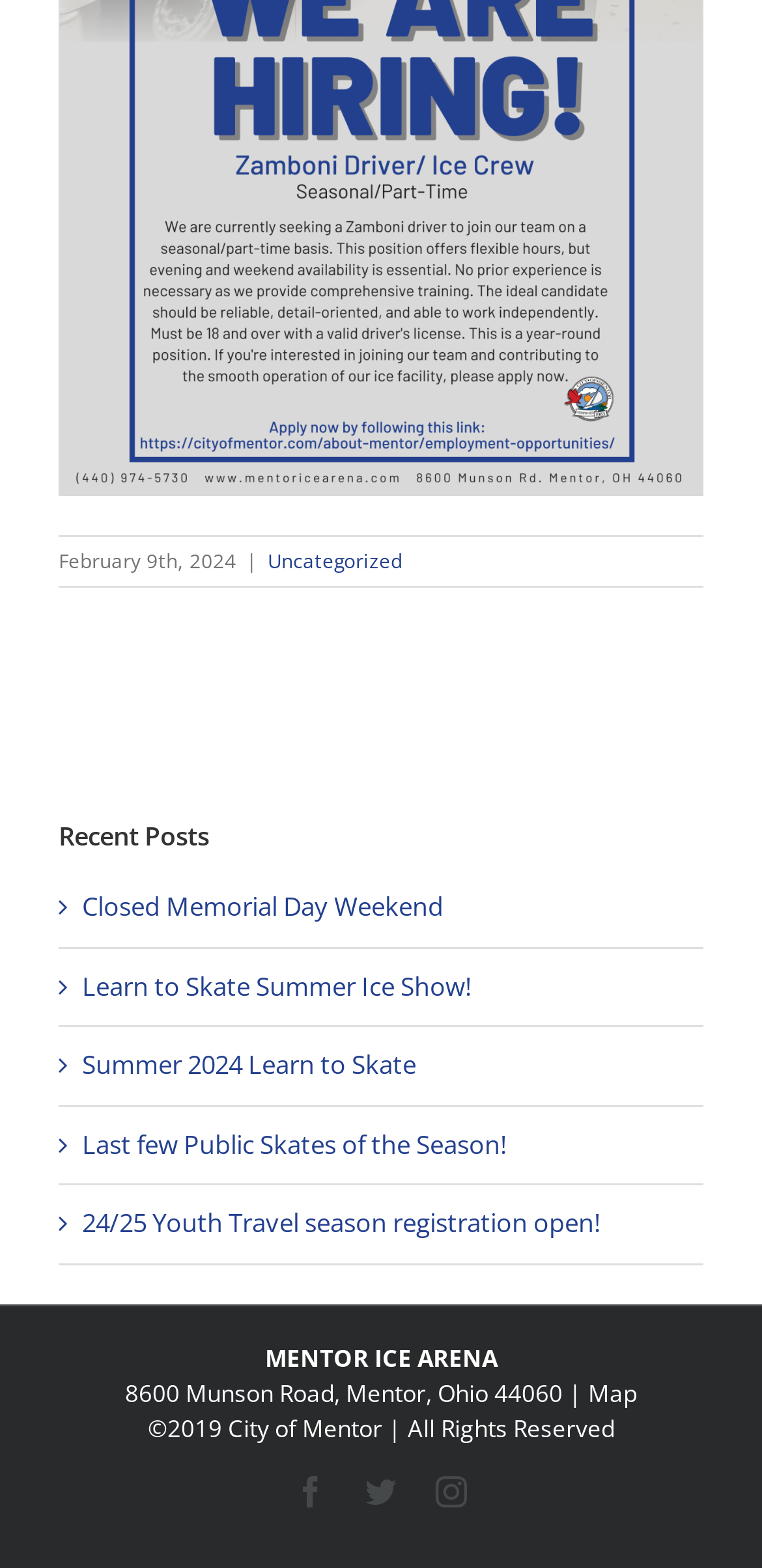What is the address of the arena?
Offer a detailed and full explanation in response to the question.

The address of the arena is mentioned in the middle section of the webpage, in the element with the text '8600 Munson Road, Mentor, Ohio 44060'.